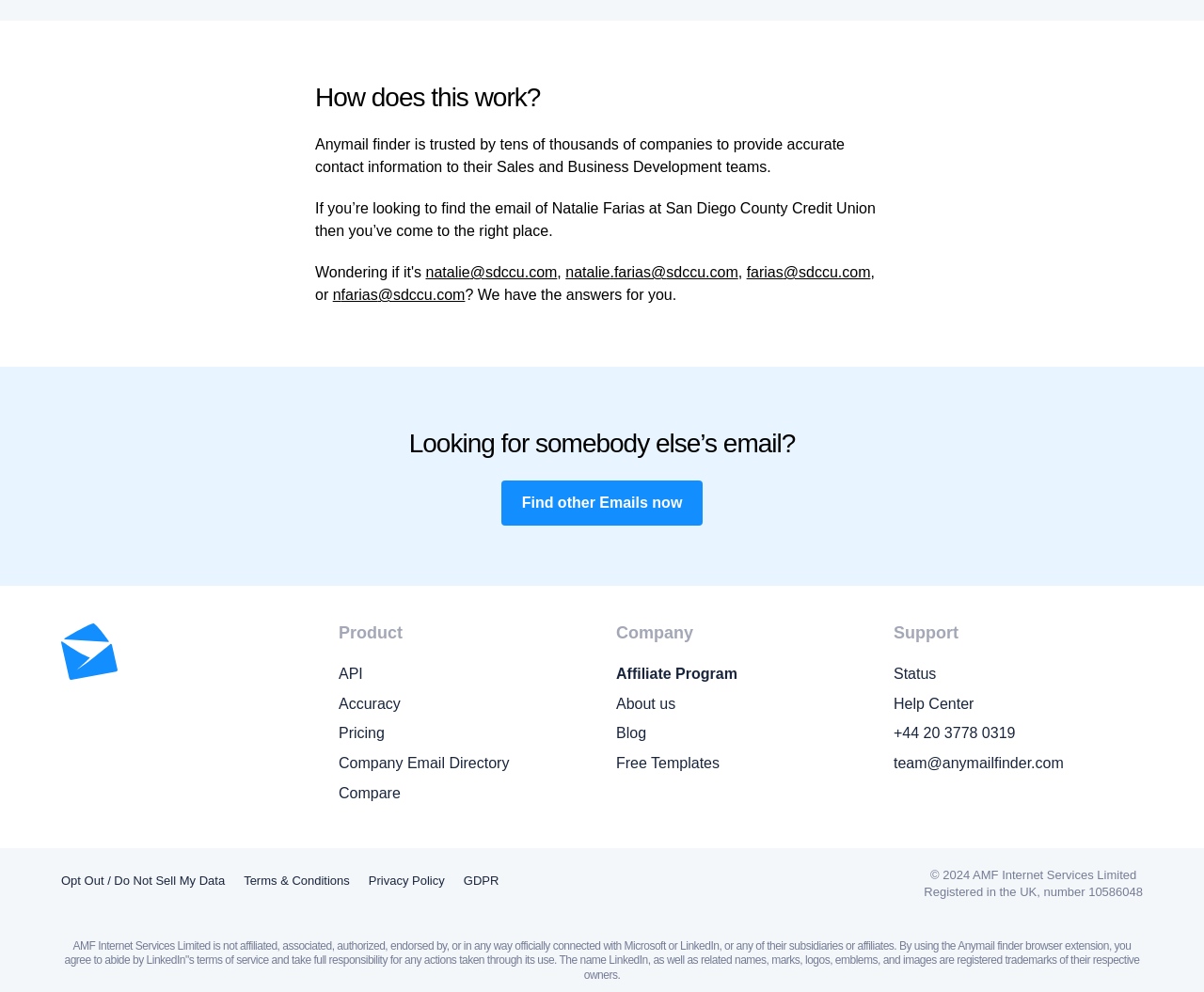Find the bounding box coordinates of the clickable area that will achieve the following instruction: "Submit the form".

None